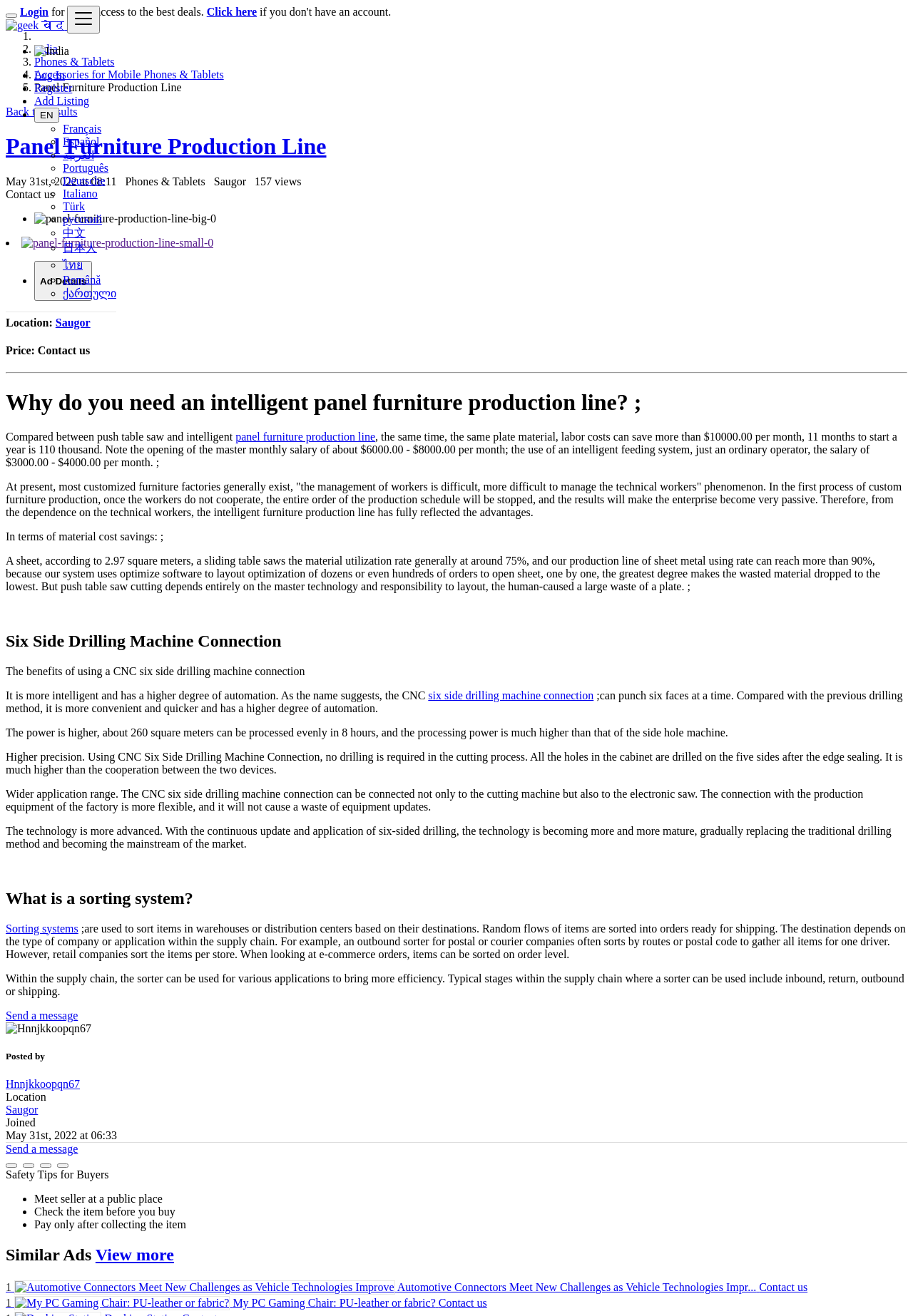Pinpoint the bounding box coordinates of the clickable area necessary to execute the following instruction: "View Narrative Essays". The coordinates should be given as four float numbers between 0 and 1, namely [left, top, right, bottom].

None